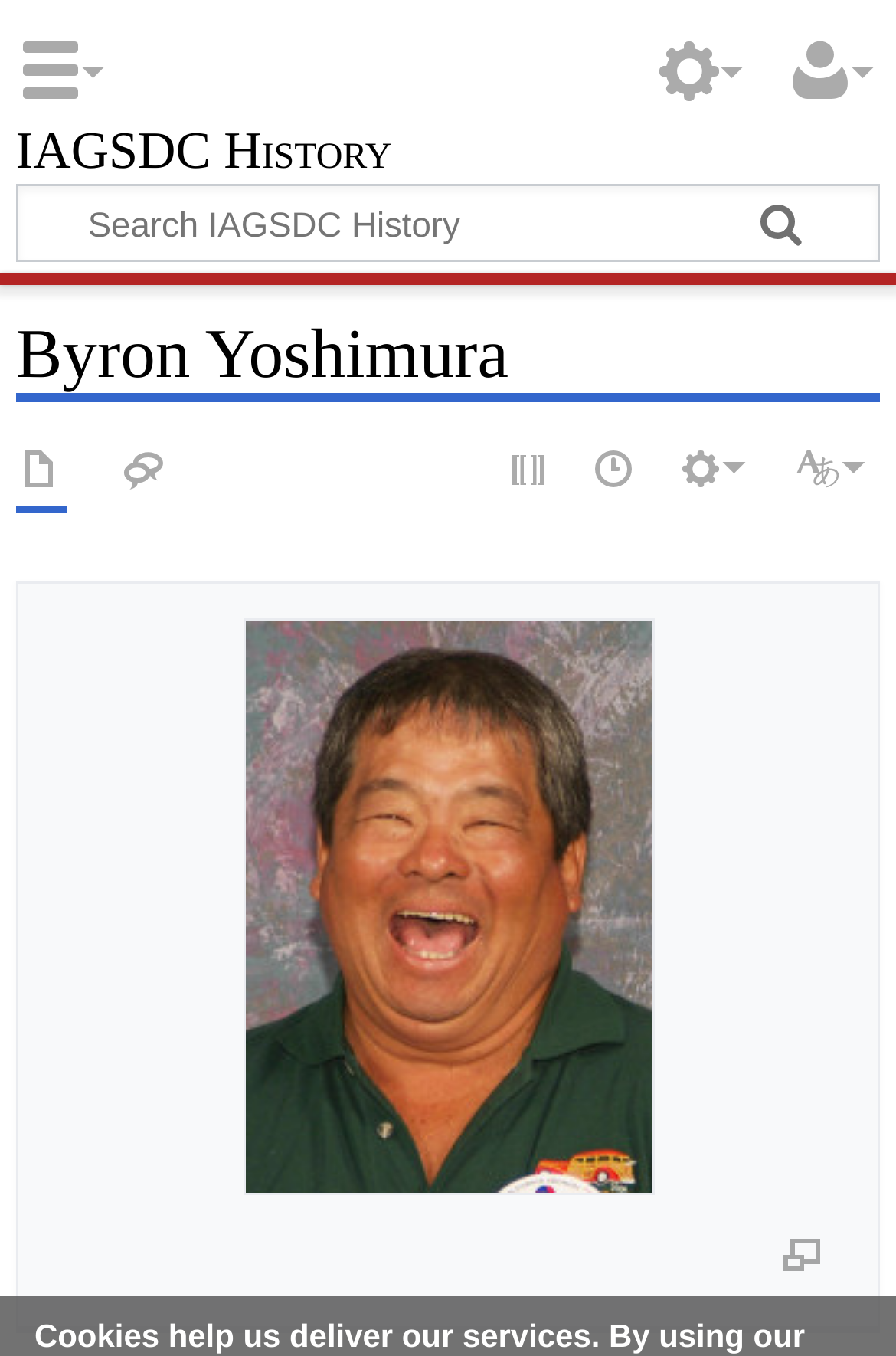Locate the bounding box coordinates of the element that should be clicked to execute the following instruction: "Visit the link about SchmartBoard".

None